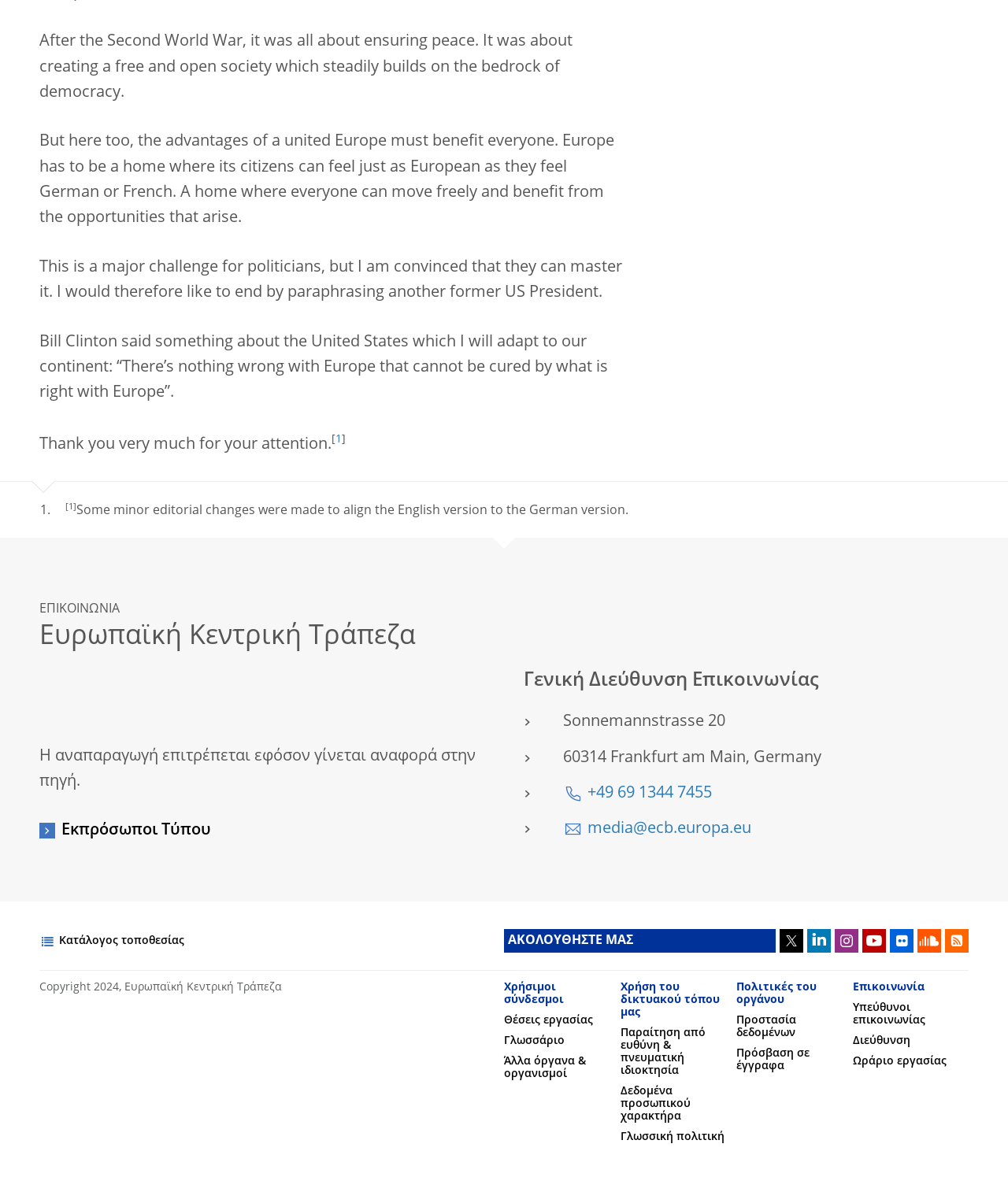Please identify the bounding box coordinates of the area that needs to be clicked to follow this instruction: "View the ECB's location".

[0.559, 0.599, 0.72, 0.613]